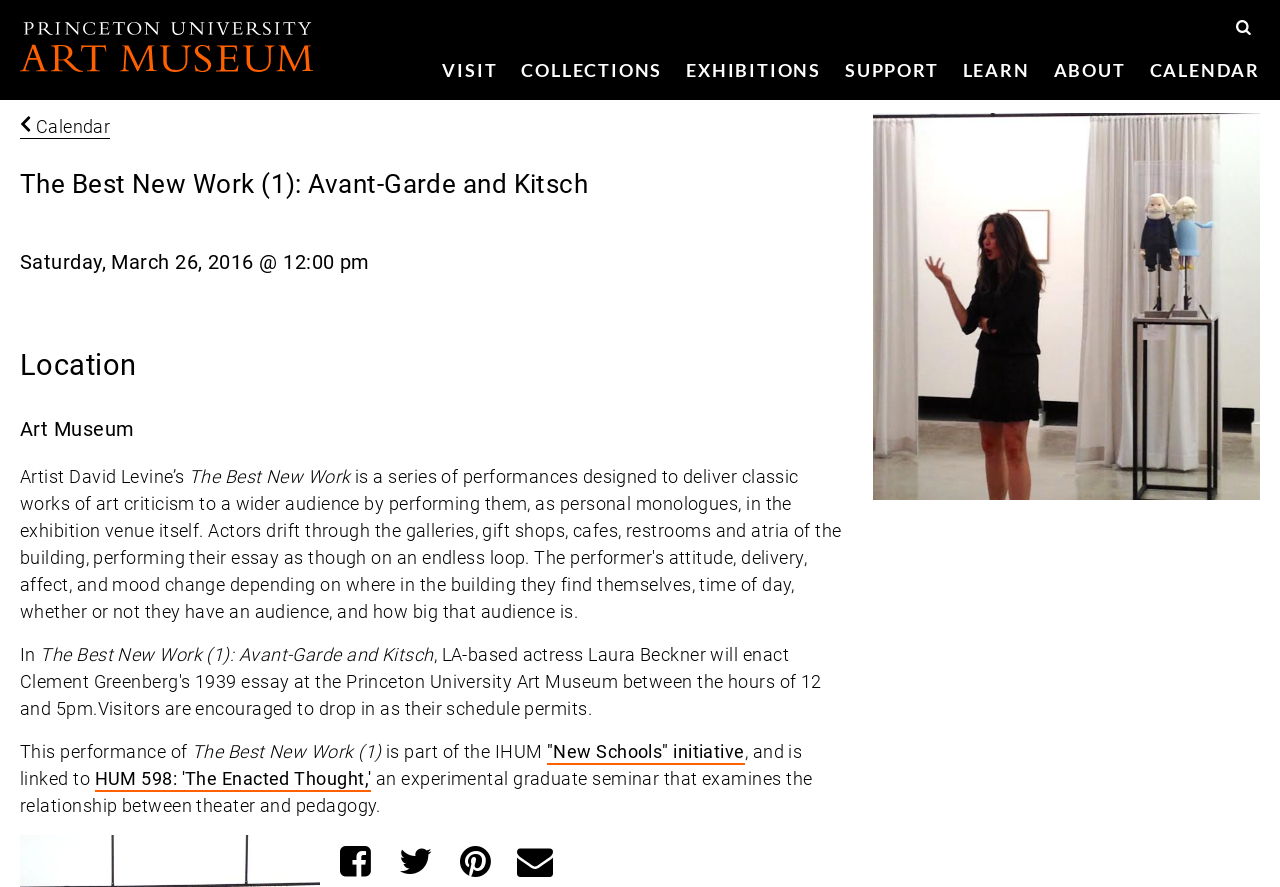Based on what you see in the screenshot, provide a thorough answer to this question: What is the name of the art museum?

I found the answer by looking at the link with the text 'Princeton University Art Museum' which is located at the top of the webpage, indicating that it is the name of the art museum.